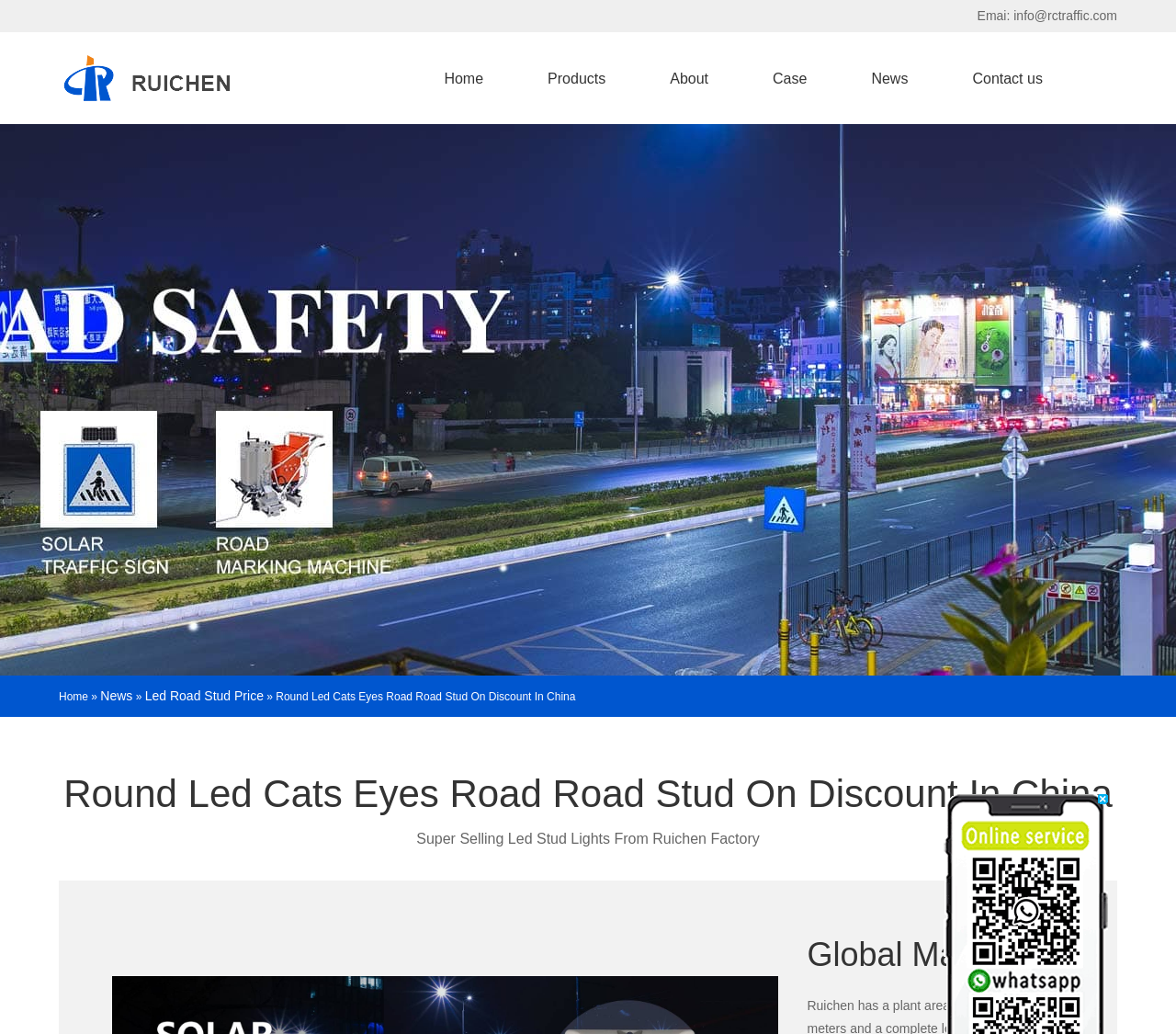Answer the question below with a single word or a brief phrase: 
What is the company name?

RUICHEN